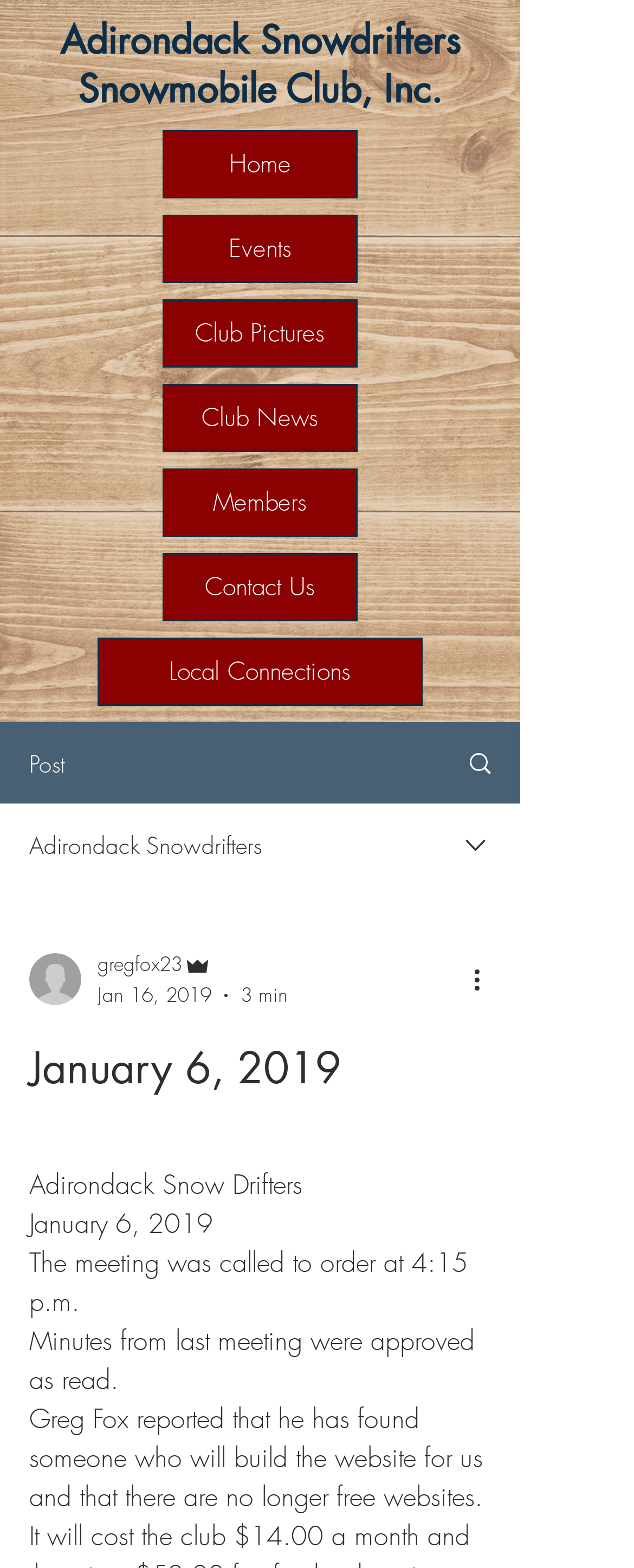Please locate the bounding box coordinates of the element that should be clicked to complete the given instruction: "Click the More actions button".

[0.738, 0.612, 0.8, 0.637]